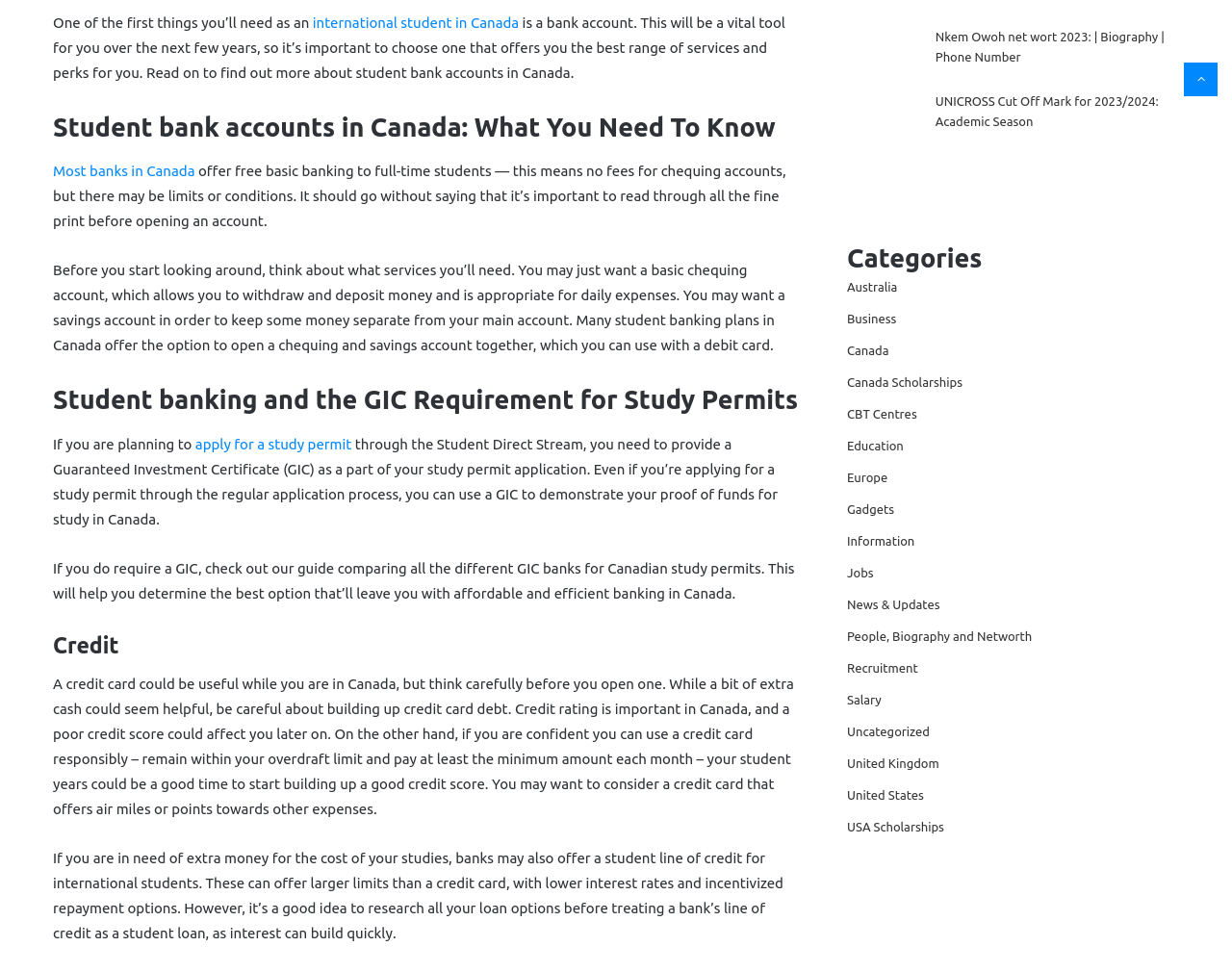Determine the bounding box coordinates for the element that should be clicked to follow this instruction: "Click on the link to learn more about student bank accounts in Canada". The coordinates should be given as four float numbers between 0 and 1, in the format [left, top, right, bottom].

[0.251, 0.015, 0.421, 0.032]